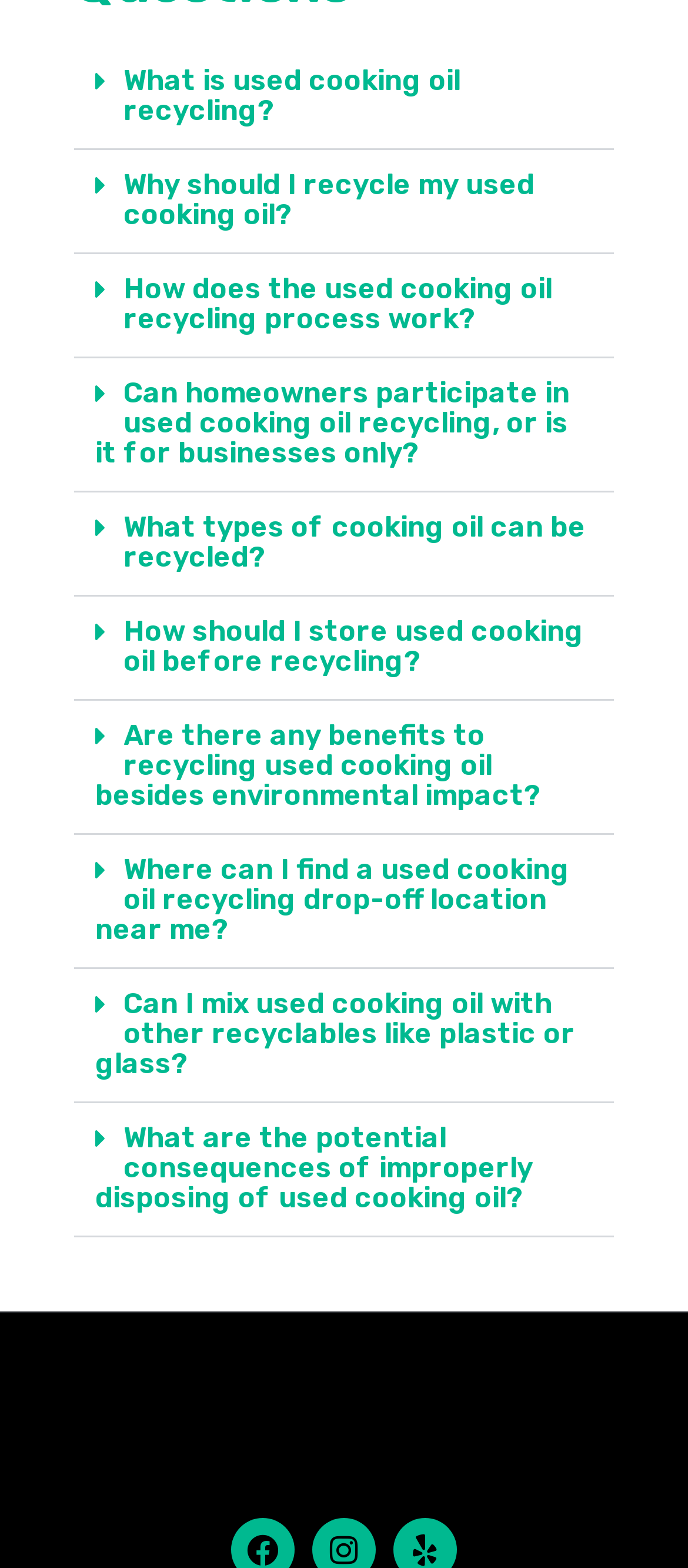Could you find the bounding box coordinates of the clickable area to complete this instruction: "Learn about 'What types of cooking oil can be recycled?'"?

[0.108, 0.314, 0.892, 0.381]